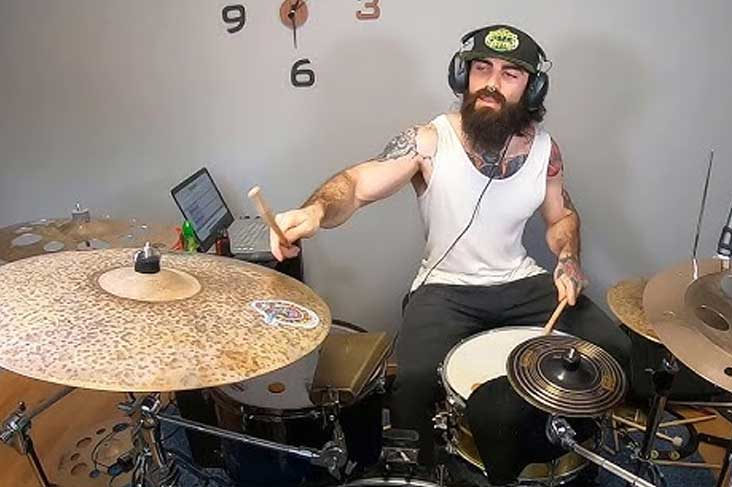Based on the image, provide a detailed response to the question:
What is the drummer holding?

The drummer, El Estepario Siberiano, is holding a stick in mid-air, poised to strike the drums, showcasing his passion and energy for music, as he is fully immersed in his performance.